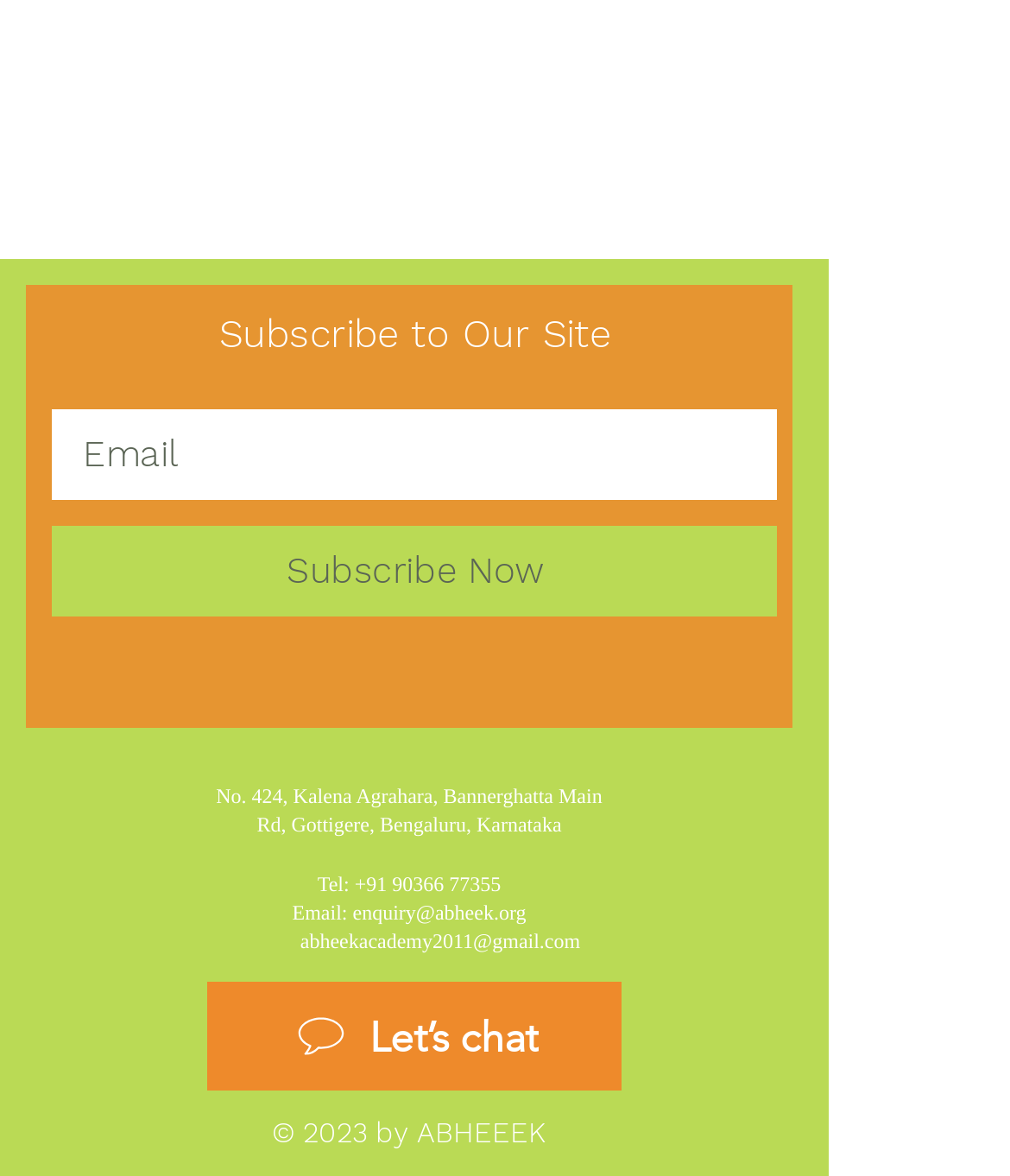Given the element description enquiry@abheek.org, predict the bounding box coordinates for the UI element in the webpage screenshot. The format should be (top-left x, top-left y, bottom-right x, bottom-right y), and the values should be between 0 and 1.

[0.349, 0.766, 0.521, 0.786]